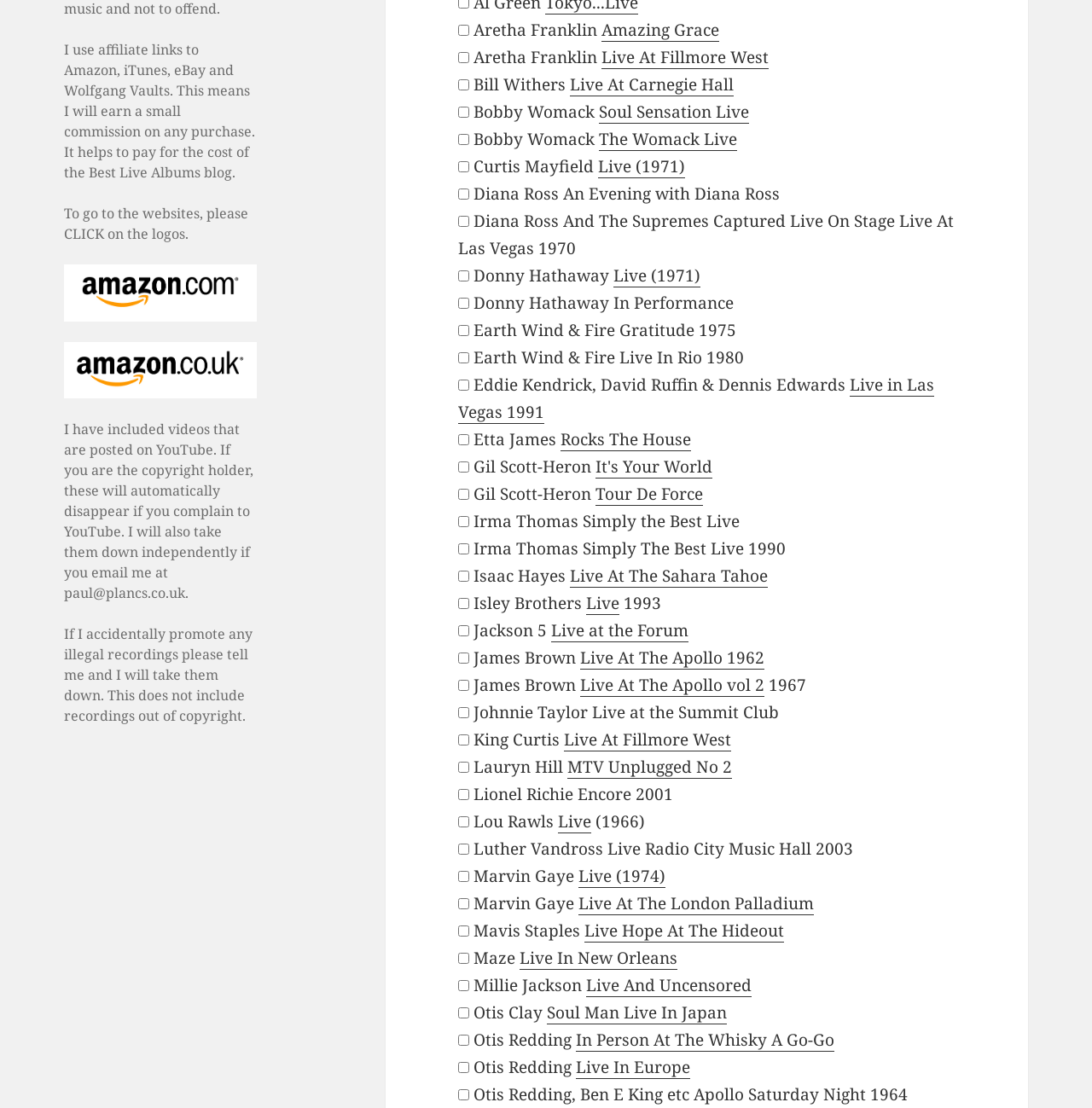How many live albums are listed on the webpage?
Refer to the screenshot and respond with a concise word or phrase.

30+